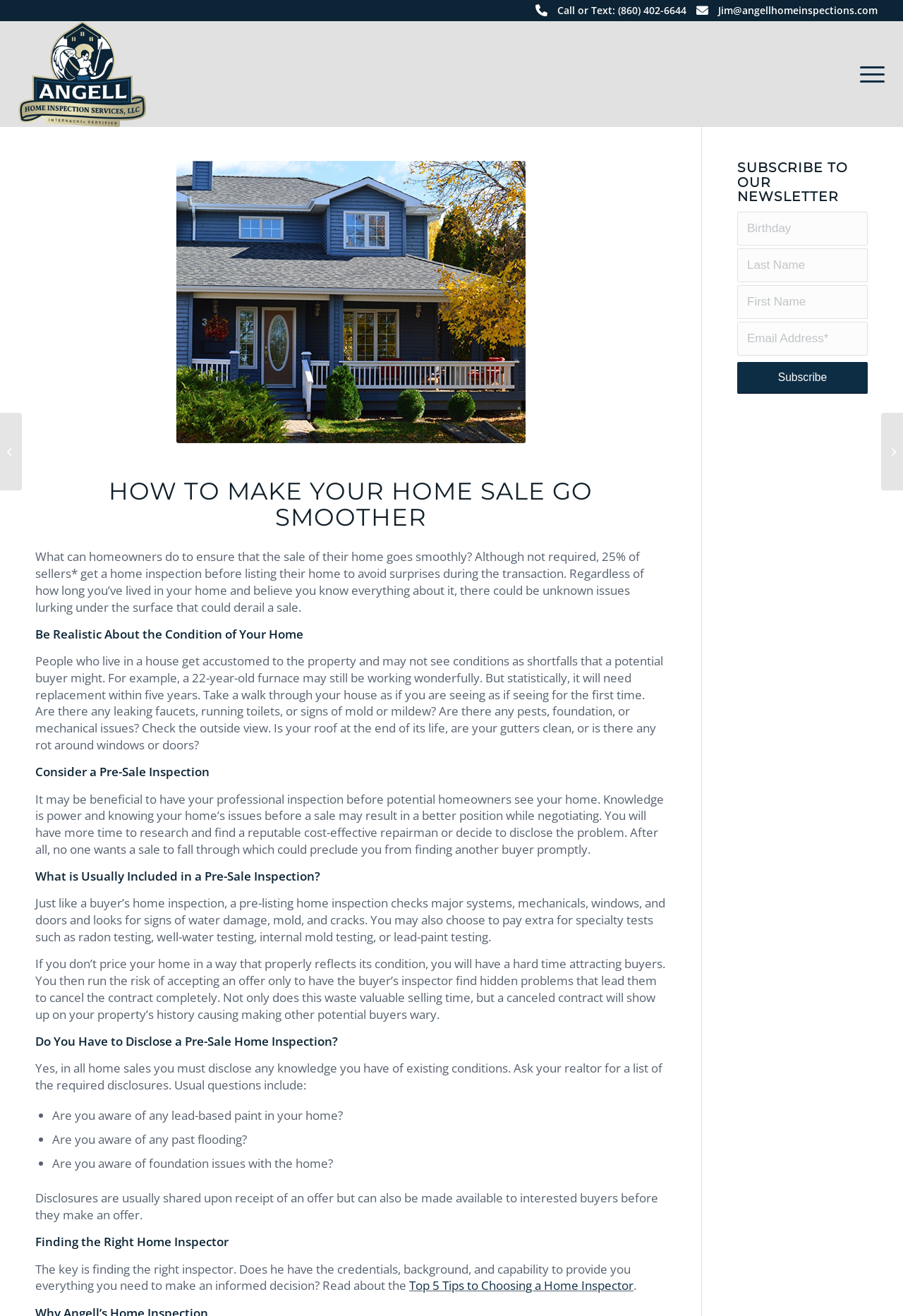Please provide the bounding box coordinates for the element that needs to be clicked to perform the following instruction: "Read the article about Top 5 Tips to Choosing a Home Inspector". The coordinates should be given as four float numbers between 0 and 1, i.e., [left, top, right, bottom].

[0.453, 0.971, 0.702, 0.983]